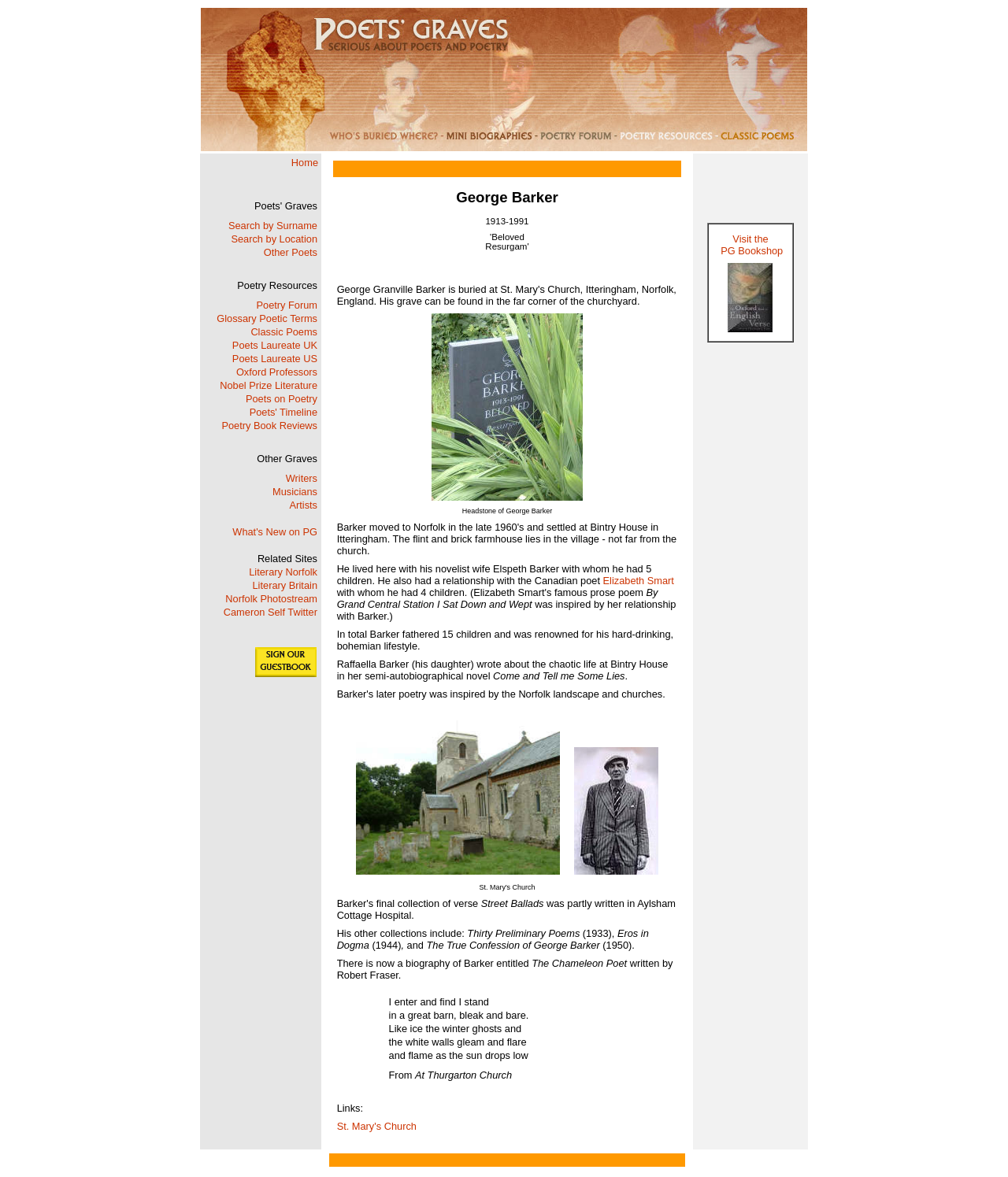Give a succinct answer to this question in a single word or phrase: 
What can be searched on this webpage?

Surname or Location